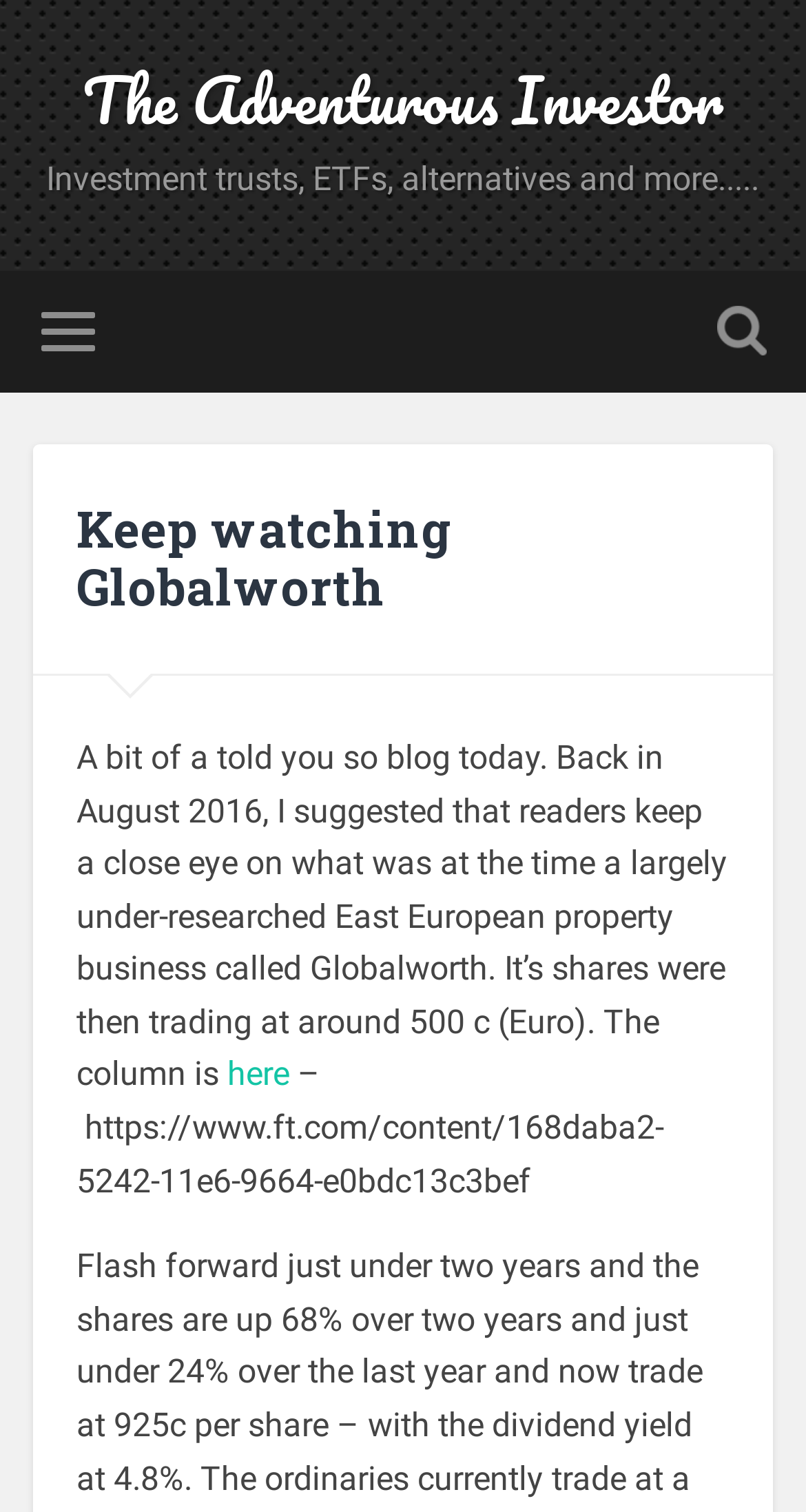Using the details in the image, give a detailed response to the question below:
What is the tone of the blog post?

The tone of the blog post can be inferred from the opening sentence, which states 'A bit of a told you so blog today', indicating a sense of vindication or 'I told you so'.